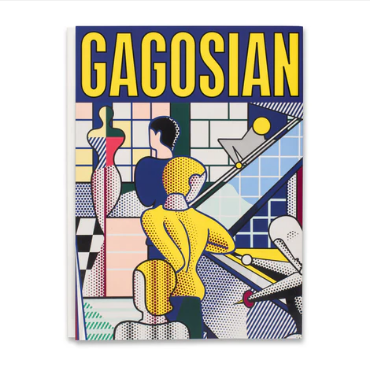Using the information shown in the image, answer the question with as much detail as possible: What is the background color of the title?

The title 'GAGOSIAN' is set against a blue background, which is a prominent feature of the cover design.